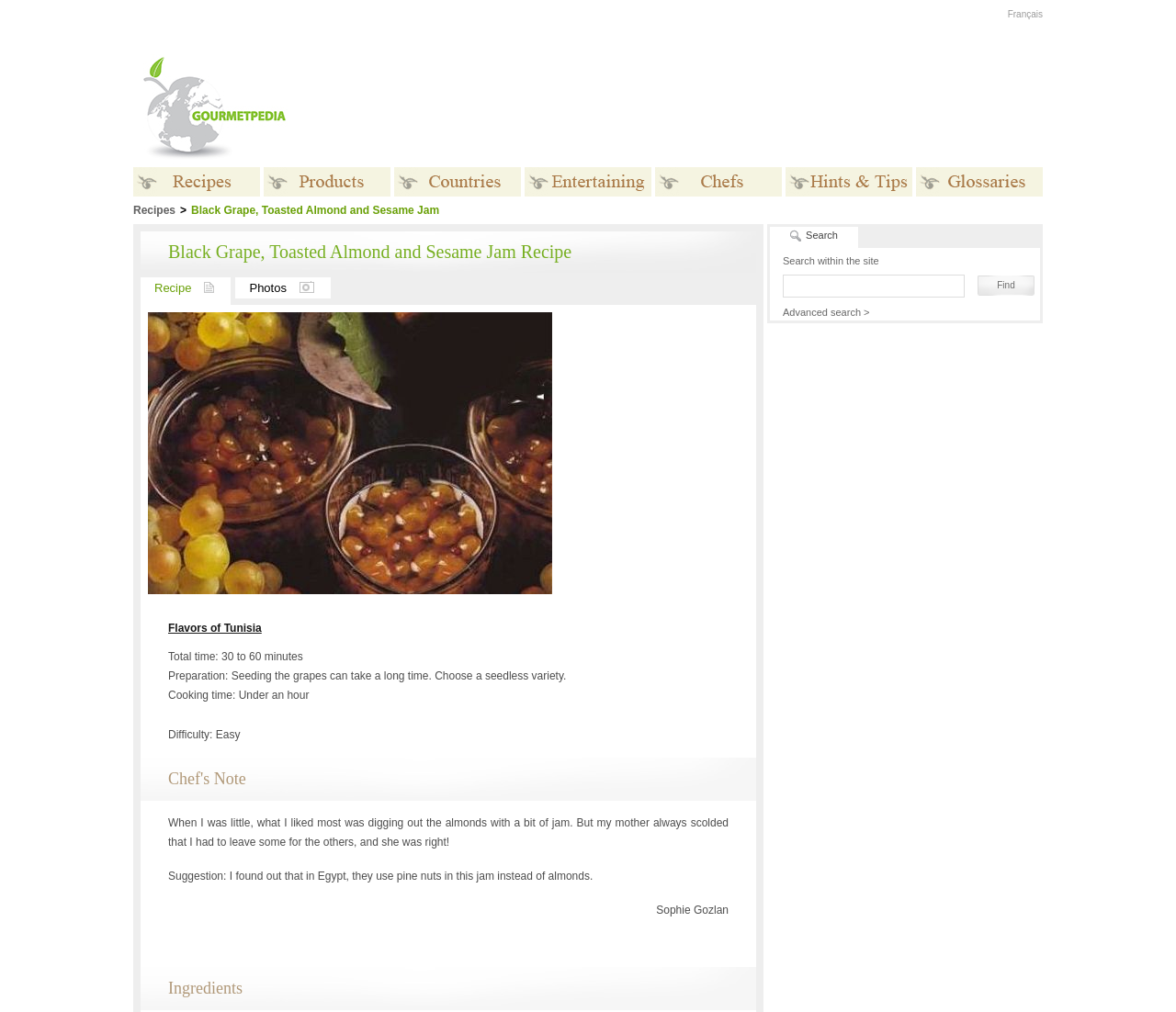Using the provided description parent_node: Search within the site, find the bounding box coordinates for the UI element. Provide the coordinates in (top-left x, top-left y, bottom-right x, bottom-right y) format, ensuring all values are between 0 and 1.

[0.666, 0.271, 0.82, 0.294]